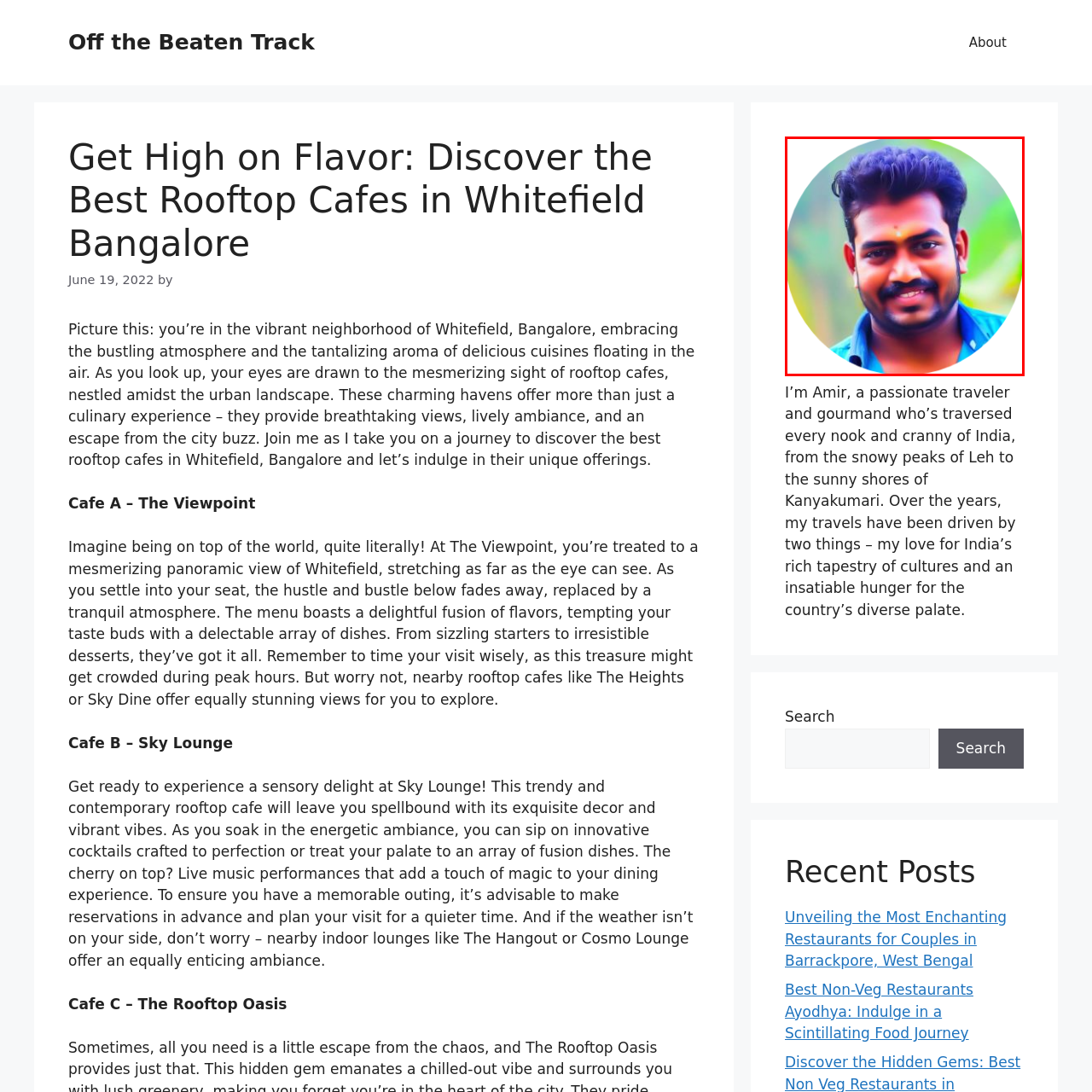Please concentrate on the part of the image enclosed by the red bounding box and answer the following question in detail using the information visible: What is the focus of the blog?

The caption states that the image accompanies a travel and food blog that explores the best rooftop cafes in Whitefield, Bangalore, which reveals the blog's focus.